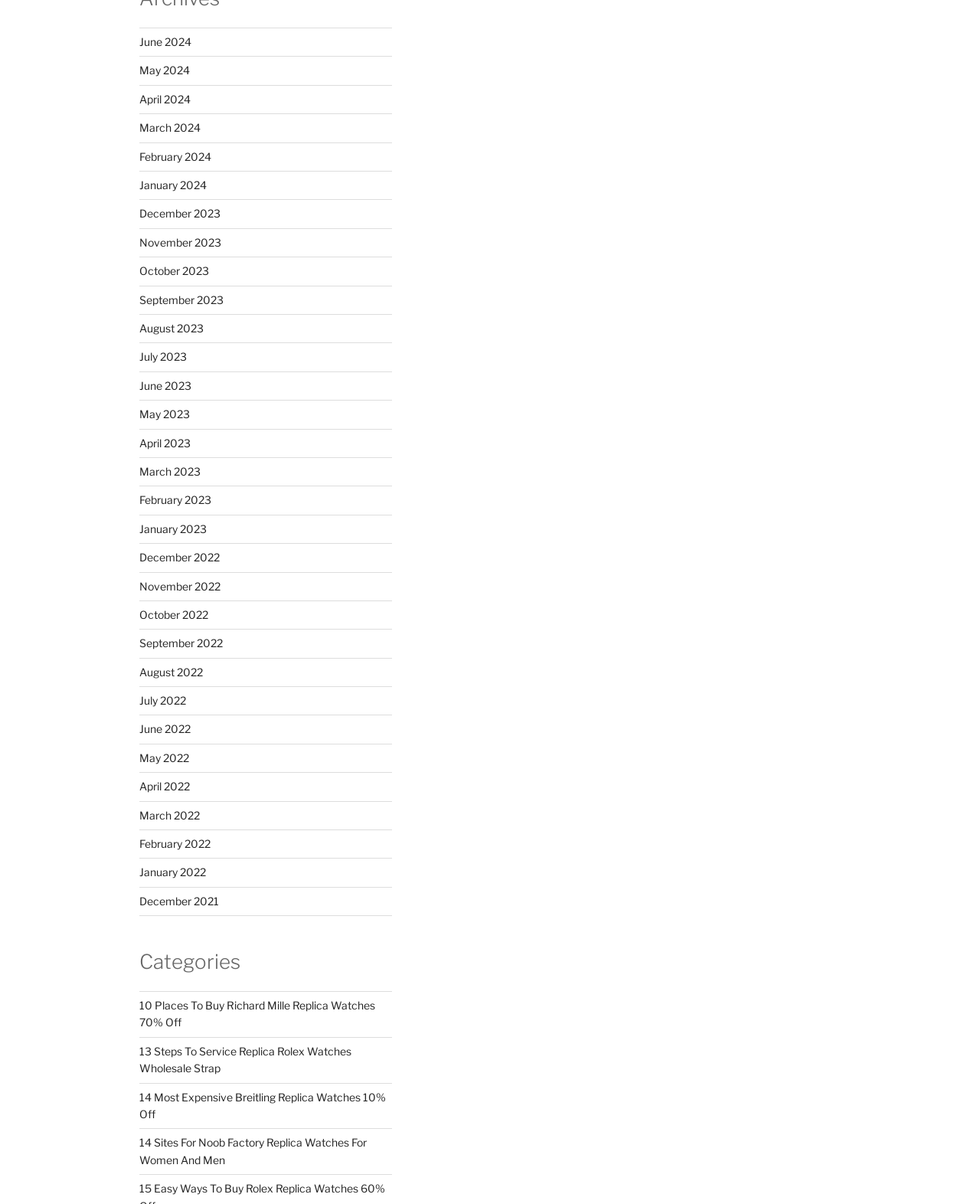Give a concise answer using one word or a phrase to the following question:
What are the links on the top?

Month and year links